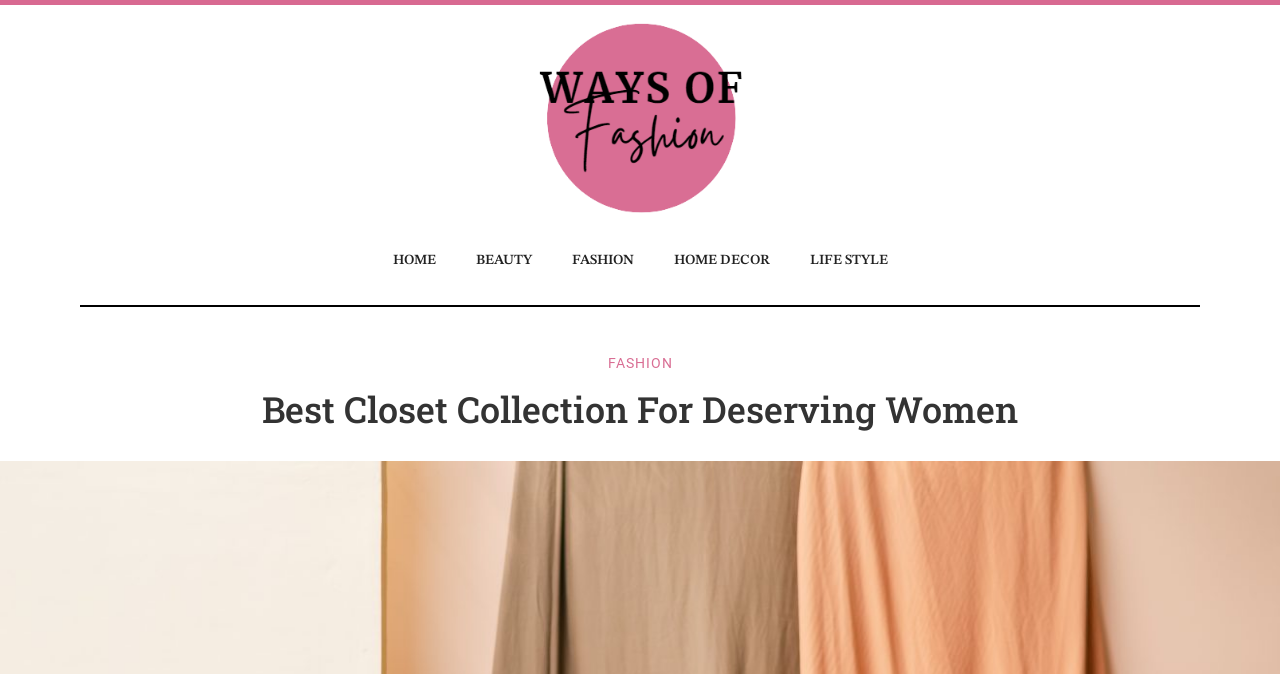What is the position of the FASHION link in the top navigation bar? Analyze the screenshot and reply with just one word or a short phrase.

Third